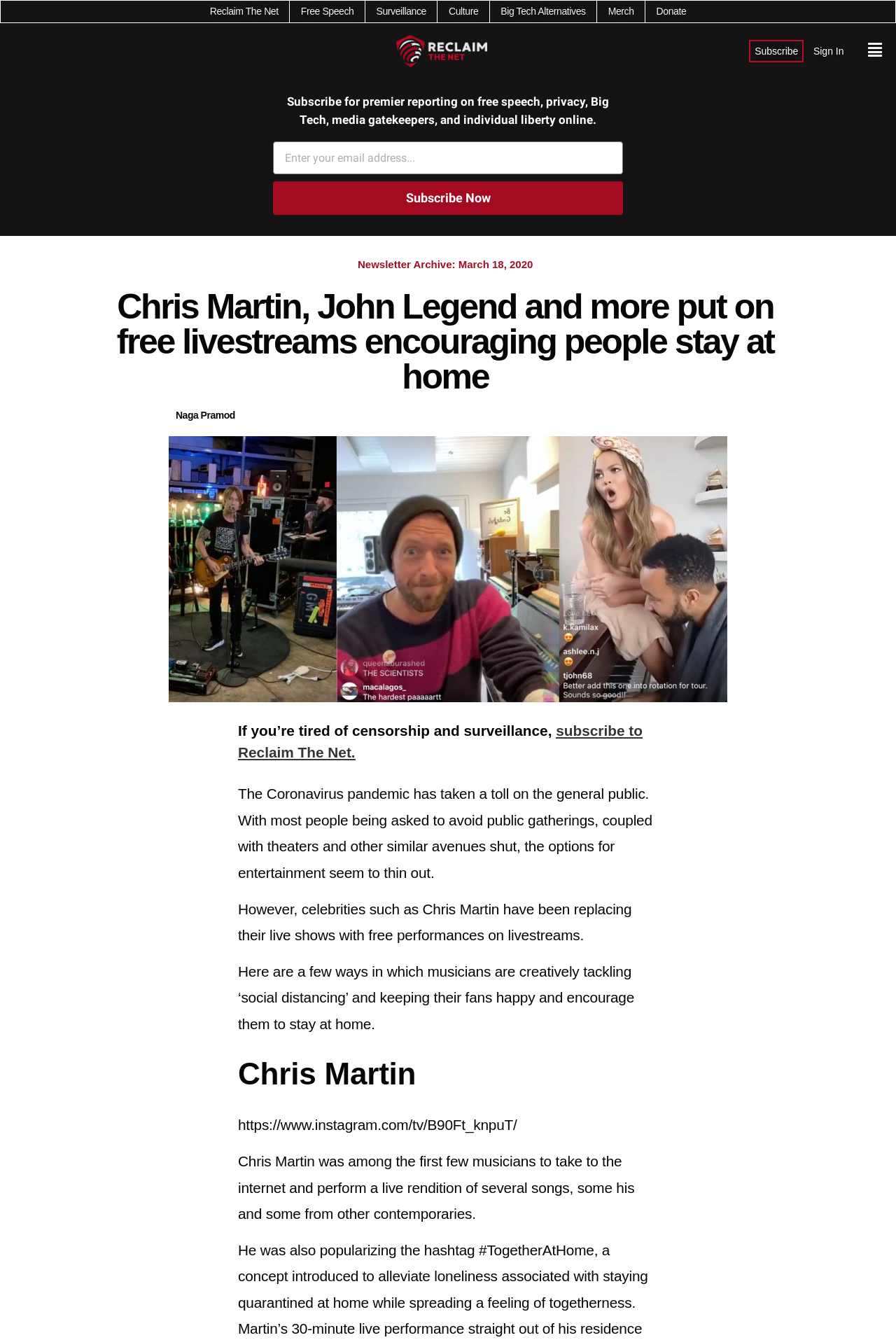What is the topic of the article?
Provide a detailed answer to the question, using the image to inform your response.

I deduced this from the heading 'Chris Martin, John Legend and more put on free livestreams encouraging people stay at home' and the surrounding text, which discusses how celebrities are using livestreams to entertain people during the pandemic.